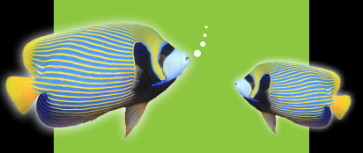Give a detailed account of the elements present in the image.

The image features two vibrant angelfish, one notably larger than the other, set against a striking green background. The larger fish, characterized by its bright blue and yellow stripes, appears to be engaging with the smaller fish, which shares similar color patterns but is smaller in size. Above them, a few thought bubbles suggest a dialogue or exchange of ideas between the two creatures, enhancing the playful nature of the scene. This image captures the beauty and diversity of marine life, evoking a sense of curiosity and wonder.